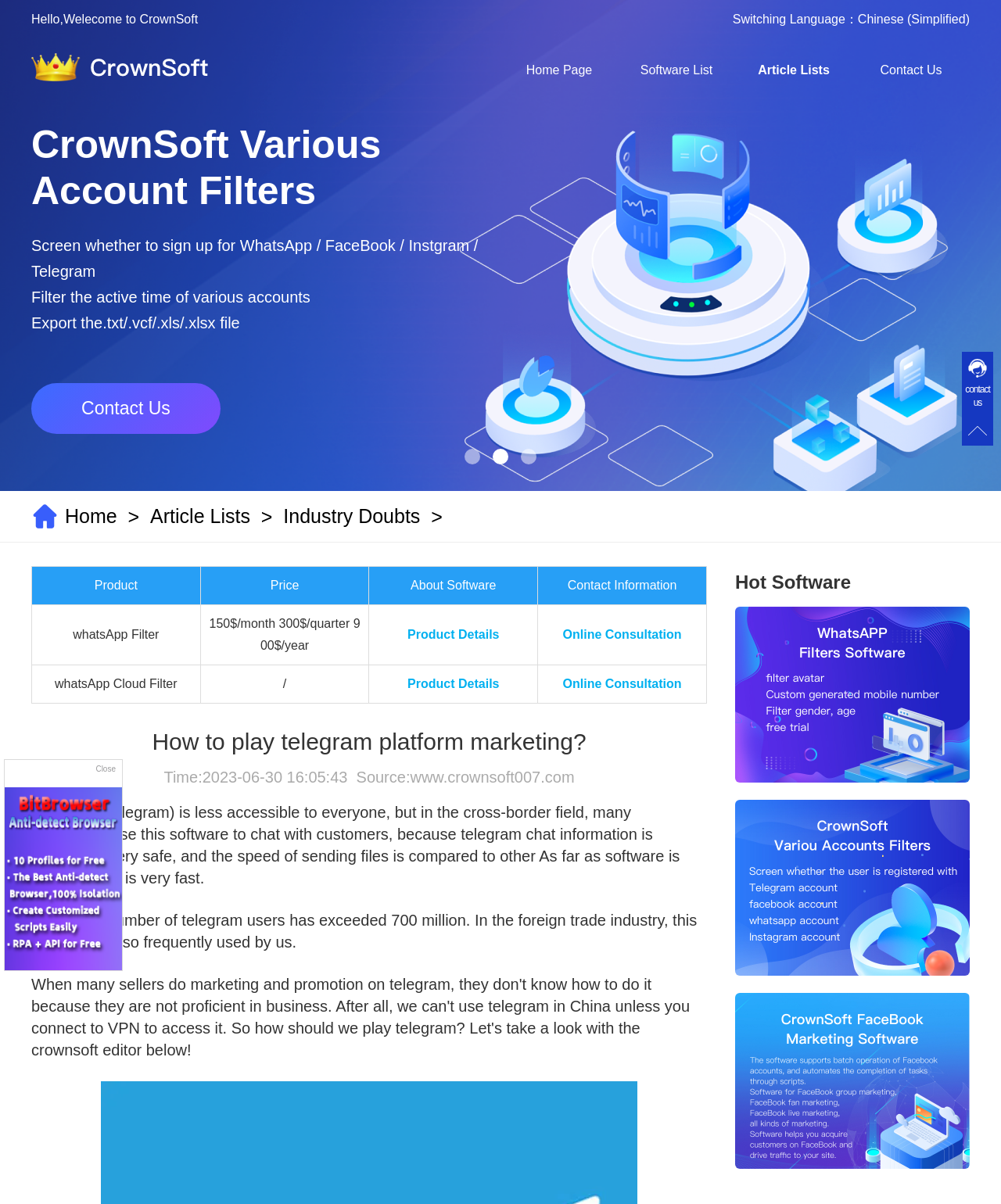Write an exhaustive caption that covers the webpage's main aspects.

This webpage is about CrownSoft, a company that provides software solutions for marketing and promotion on Telegram. At the top of the page, there is a welcome message and a language switcher. Below that, there are links to the home page, software list, article lists, and contact us.

The main content of the page is divided into sections. The first section is about CrownSoft's various account filters, which can screen whether to sign up for WhatsApp, Facebook, Instagram, or Telegram, filter the active time of various accounts, and export files in different formats. There is an image related to this topic and a link to contact us.

The next section appears to be a table with rows and columns, displaying information about different software products, including their names, prices, and details. Each row has a link to product details and online consultation.

Below the table, there is a heading that asks "How to play telegram platform marketing?" followed by a paragraph of text that explains the benefits of using Telegram for marketing, such as its encryption, speed, and large user base.

The page also features a section titled "Hot Software" with links to different software products, including WhatsApp filters, various accounts filters, and Facebook marketing. Each link has an accompanying image.

At the bottom of the page, there are links to contact us and other resources, as well as some icons and images.